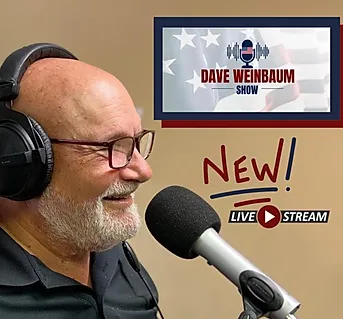What is declared on the red banner?
Refer to the image and provide a detailed answer to the question.

A prominent red banner at the bottom of the image declares 'NEW! LIVE STREAM', which is an announcement encouraging viewers to tune in to the live broadcast of 'The Dave Weinbaum Show'.